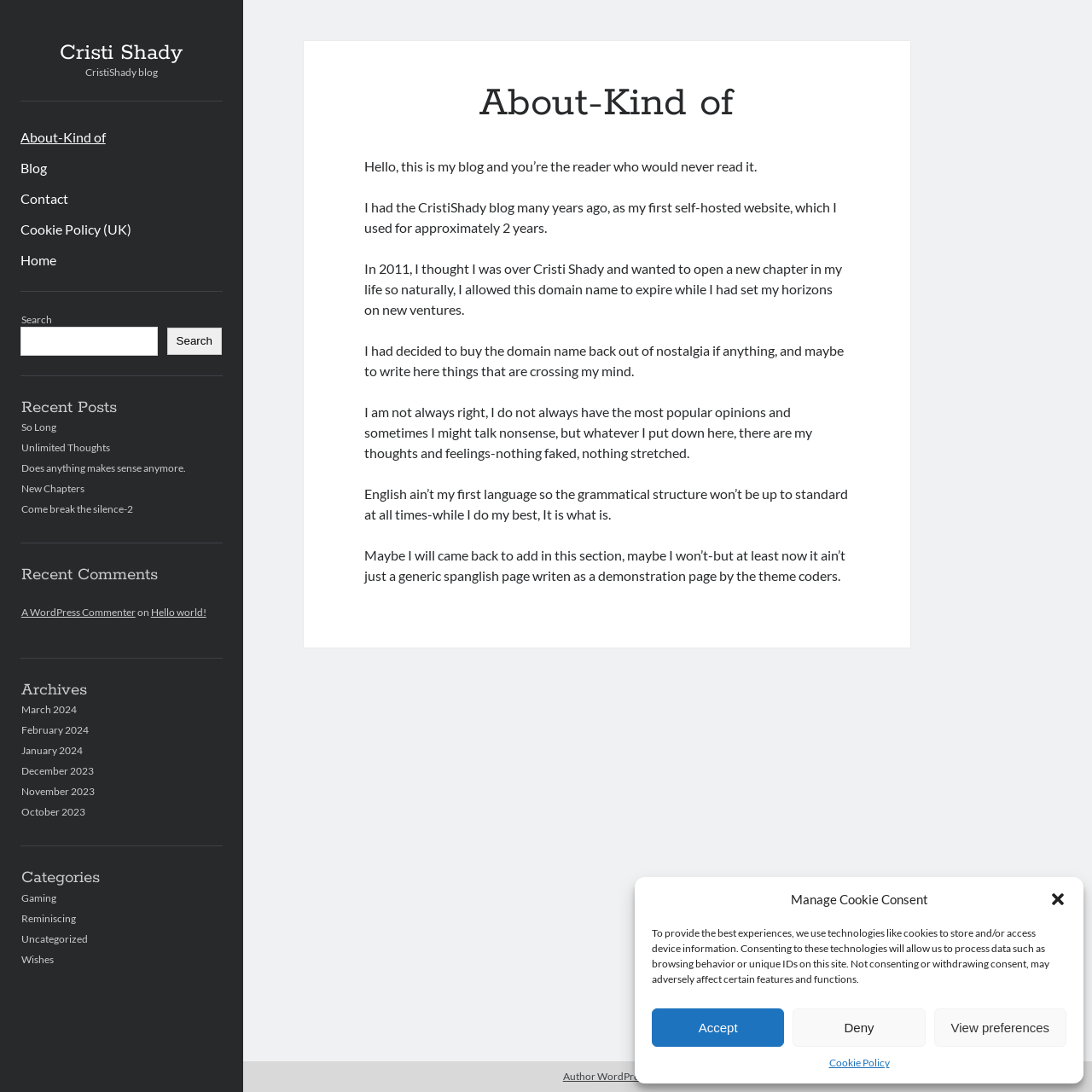Please mark the bounding box coordinates of the area that should be clicked to carry out the instruction: "View the archives for March 2024".

[0.019, 0.644, 0.07, 0.656]